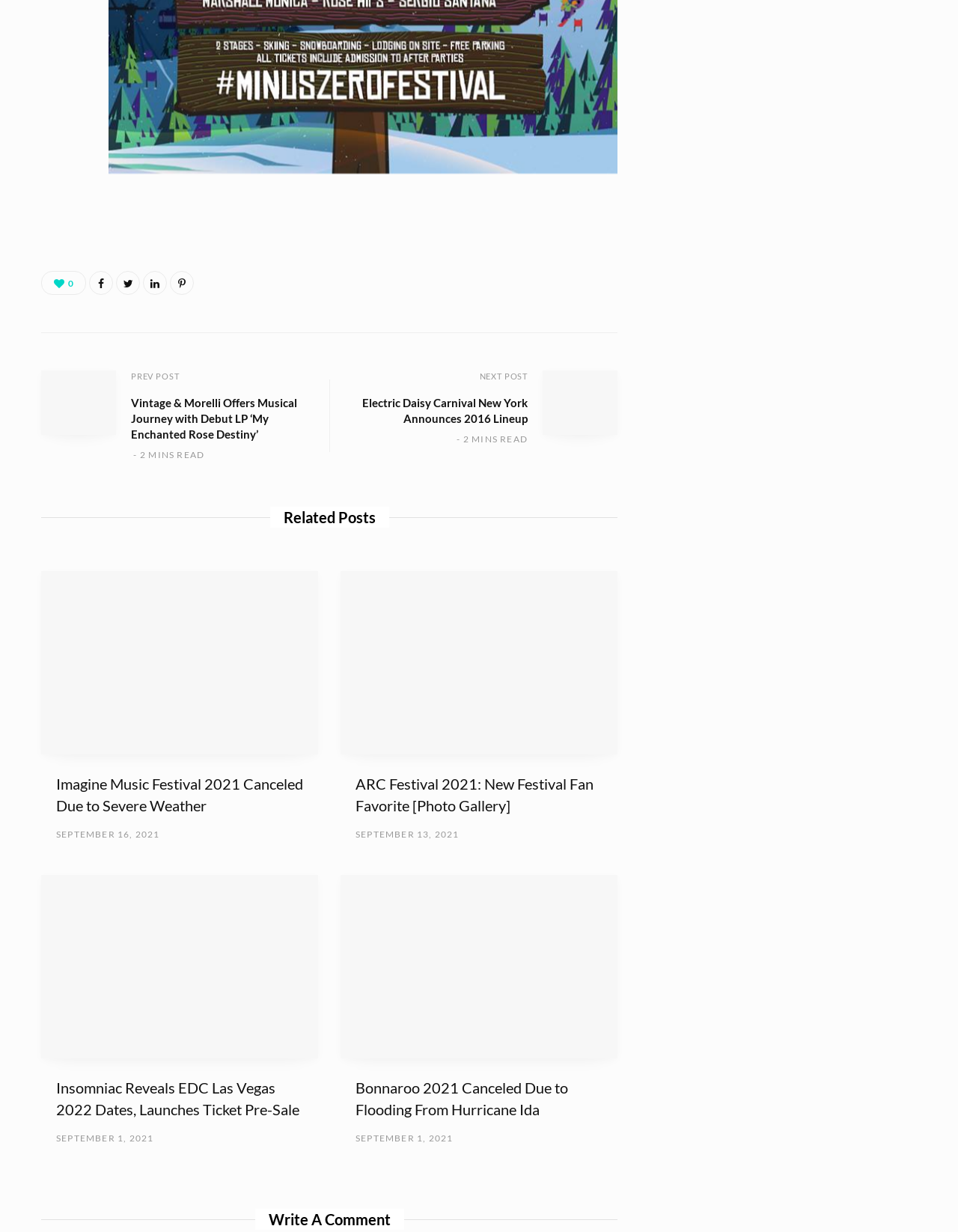How many articles are on this webpage?
Look at the screenshot and respond with one word or a short phrase.

4